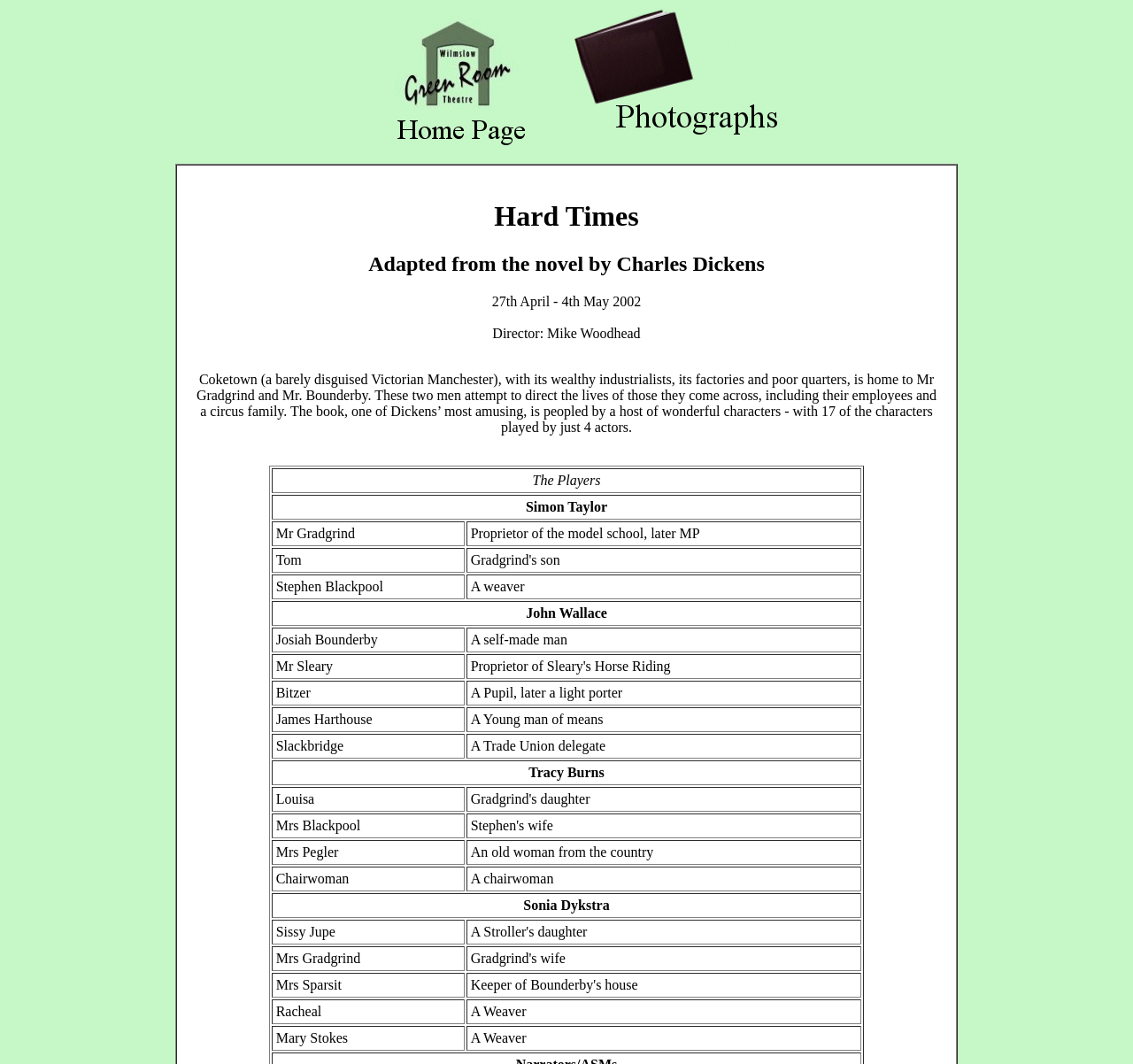Give a one-word or one-phrase response to the question:
How many characters are in the play?

17